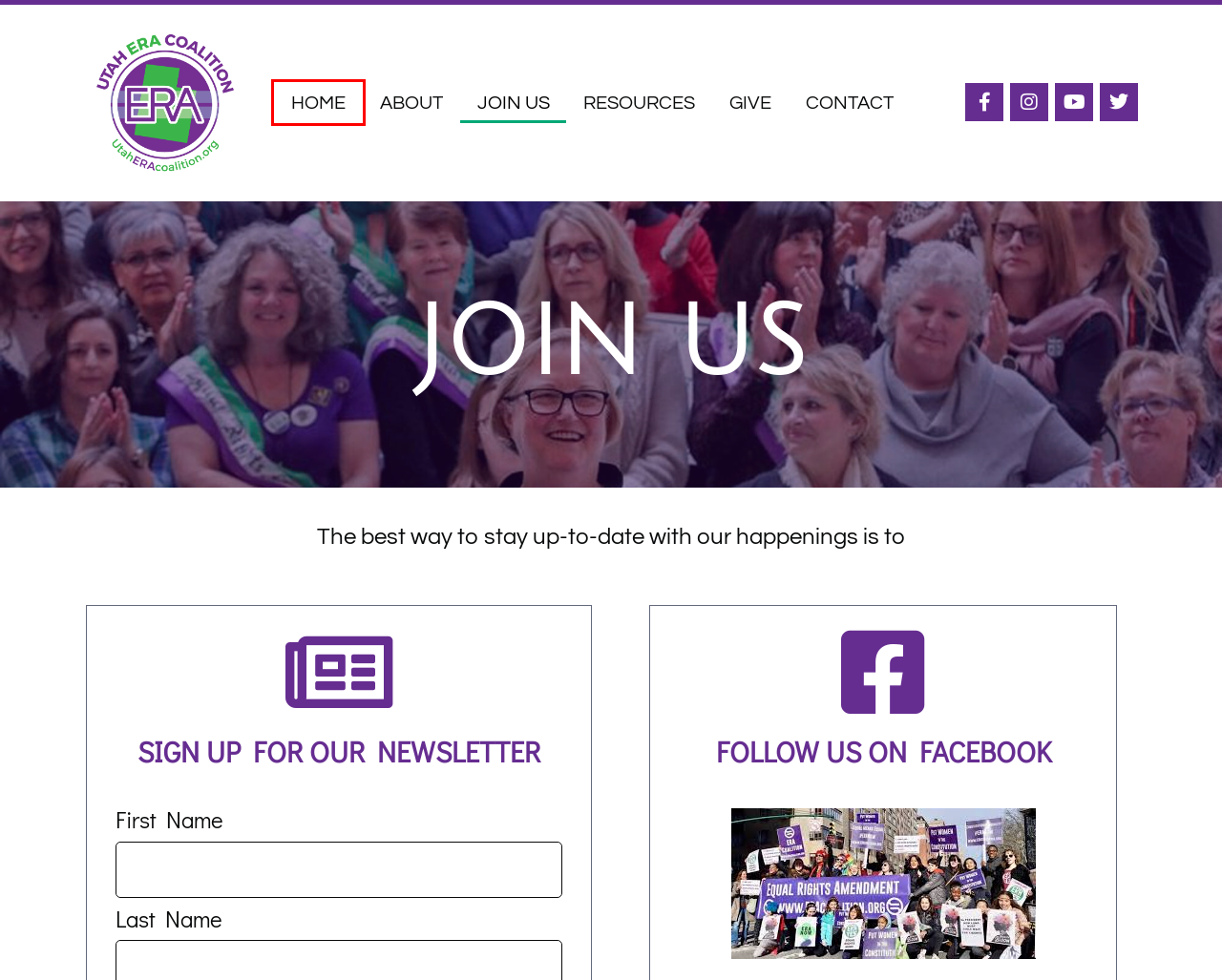You are provided with a screenshot of a webpage that has a red bounding box highlighting a UI element. Choose the most accurate webpage description that matches the new webpage after clicking the highlighted element. Here are your choices:
A. About – Utah ERA Coalition
B. From Housewives to Protesters: Mormons for the ERA · USU Digital Exhibits
C. Voices for Utah Children - Home
D. Give – Utah ERA Coalition
E. Contact – Utah ERA Coalition
F. Resources – Utah ERA Coalition
G. Utah ERA Coalition – Utah ERA Coalition
H. Understanding Utah's Bills | Bipartisan WSLC of Utah

G